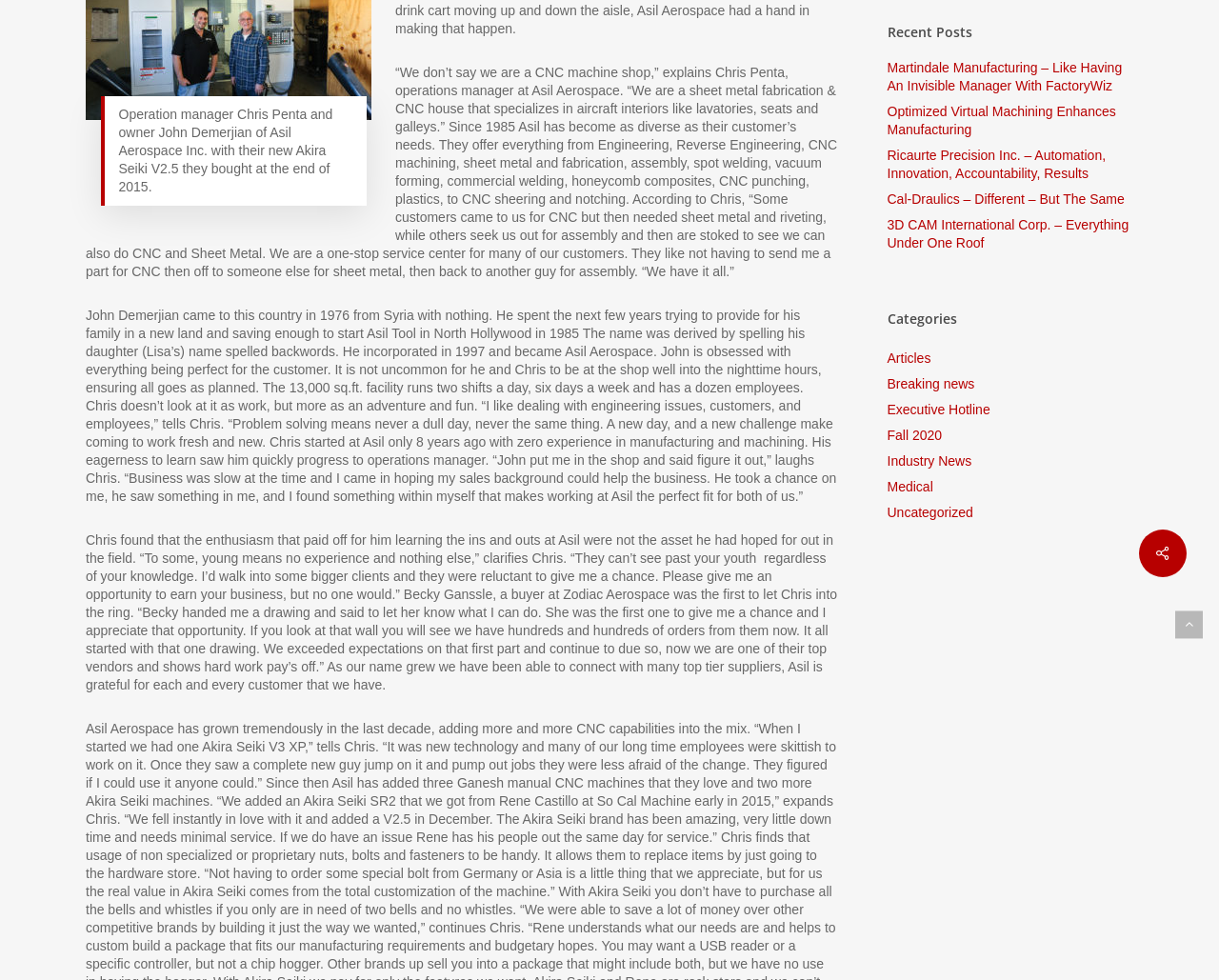From the element description Breaking news, predict the bounding box coordinates of the UI element. The coordinates must be specified in the format (top-left x, top-left y, bottom-right x, bottom-right y) and should be within the 0 to 1 range.

[0.728, 0.383, 0.93, 0.401]